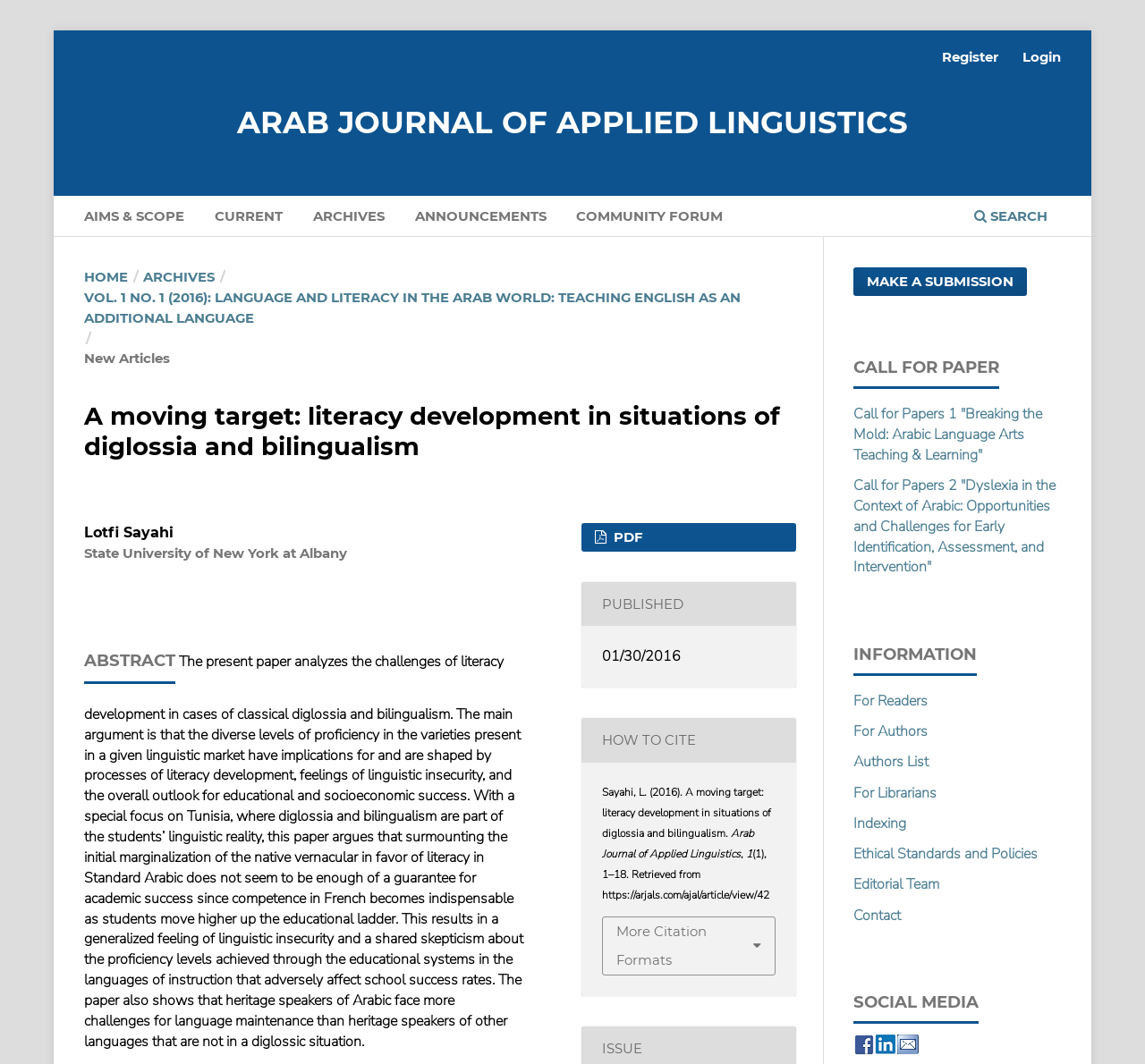What is the publication date of the article? From the image, respond with a single word or brief phrase.

01/30/2016